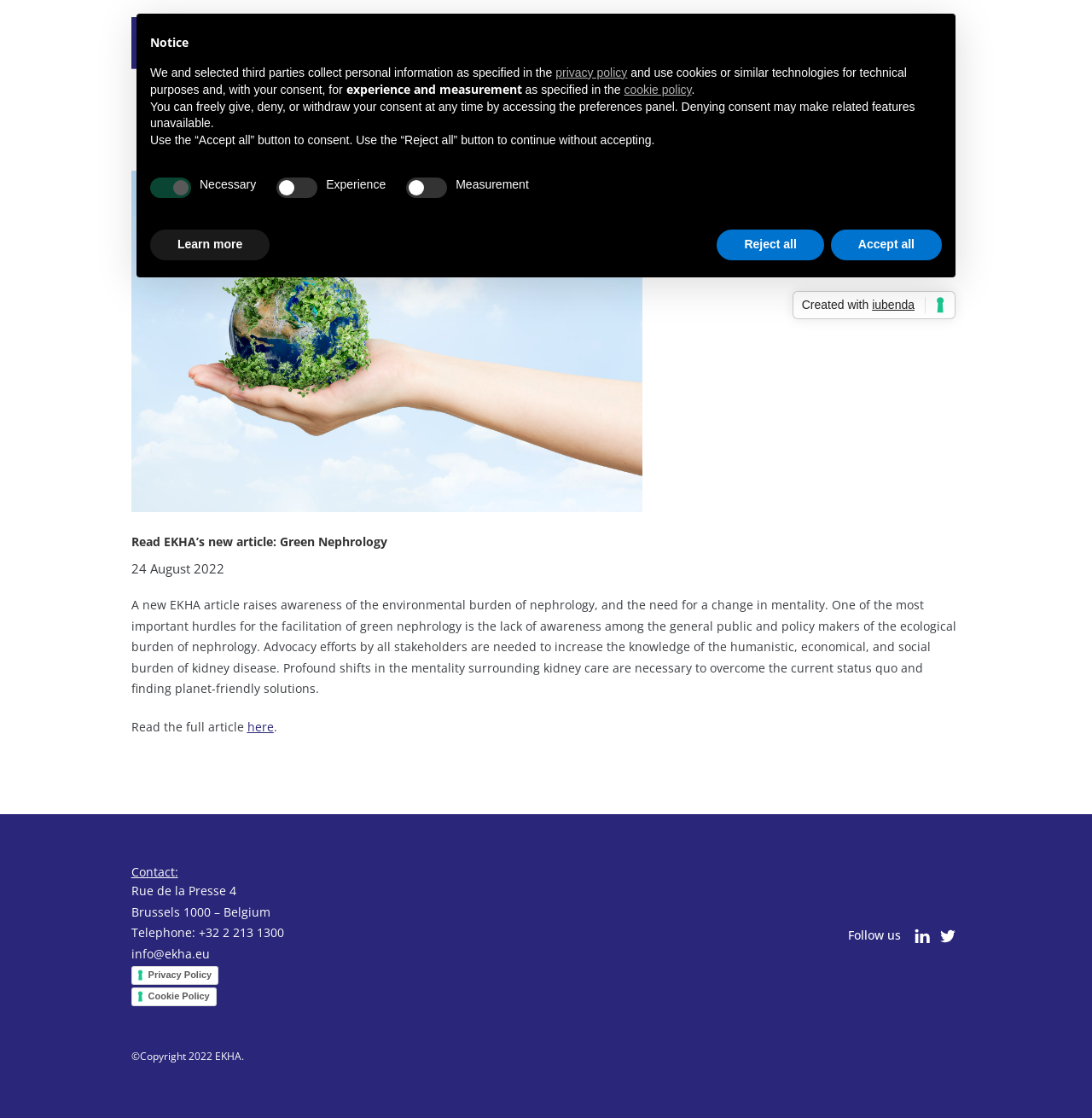Give a concise answer using only one word or phrase for this question:
How many social media links are in the footer?

4